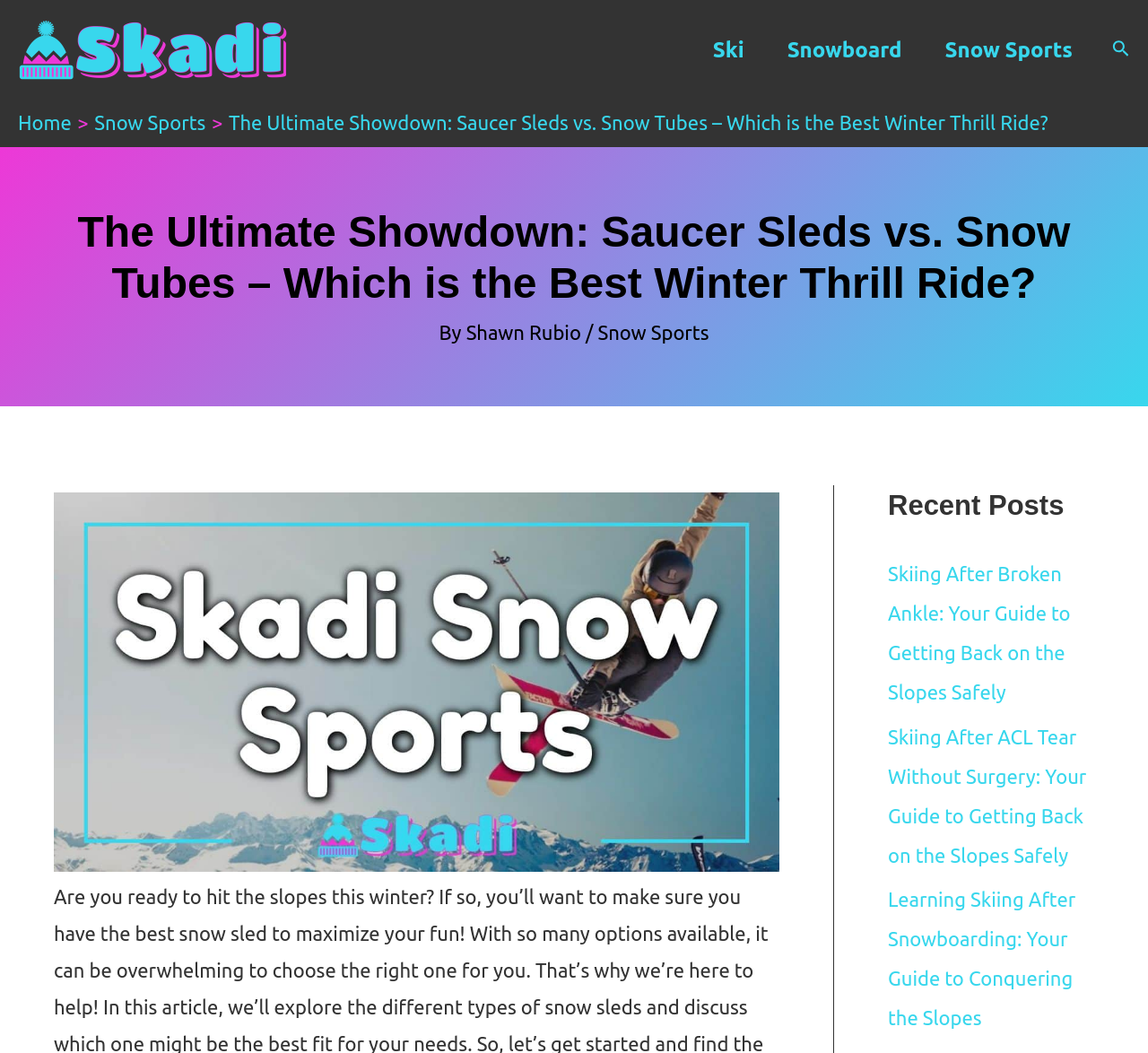What is the topic of the recent posts section?
Please give a detailed and thorough answer to the question, covering all relevant points.

I examined the recent posts section, which contains three links with titles related to skiing, such as 'Skiing After Broken Ankle' and 'Learning Skiing After Snowboarding'.